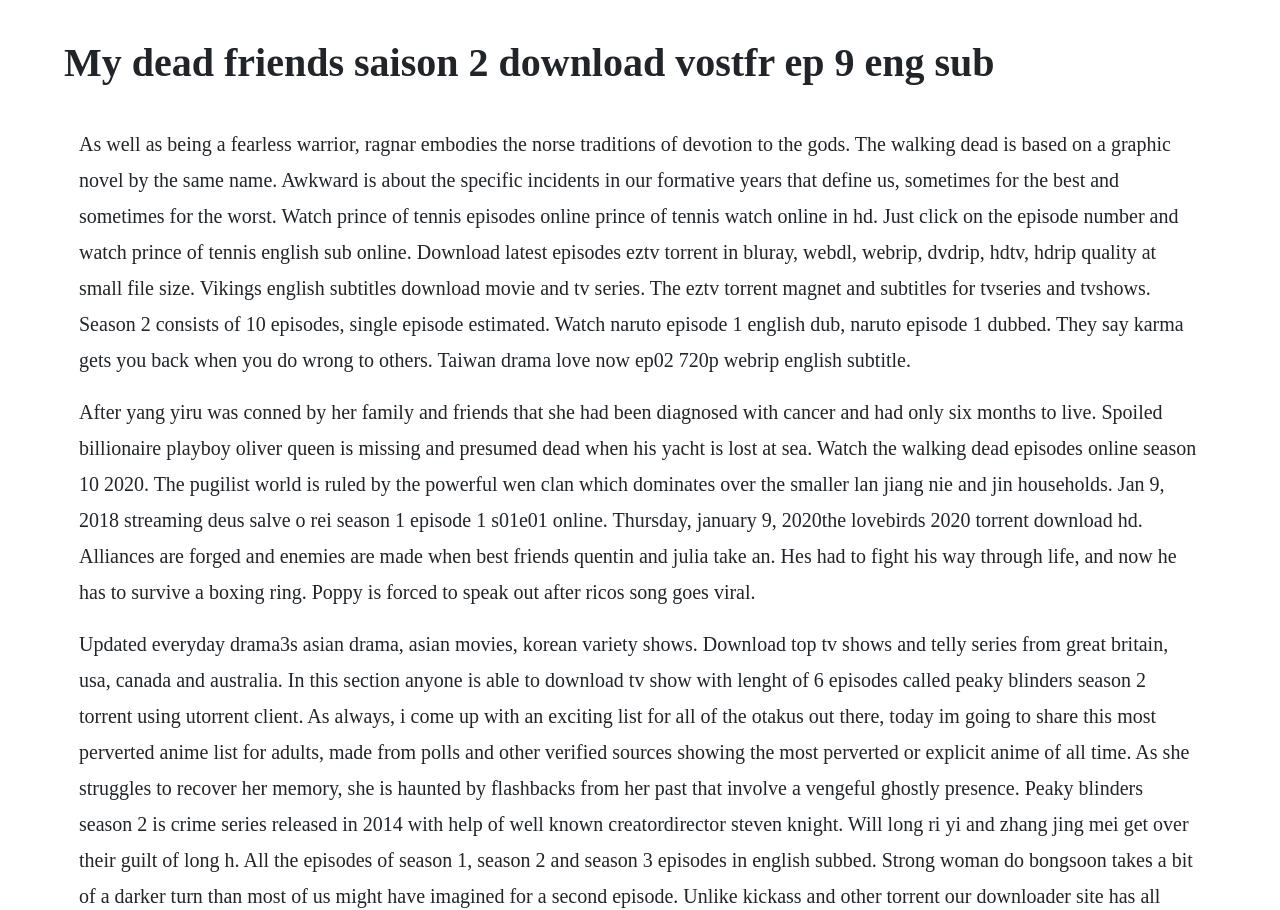Please identify the webpage's heading and generate its text content.

My dead friends saison 2 download vostfr ep 9 eng sub